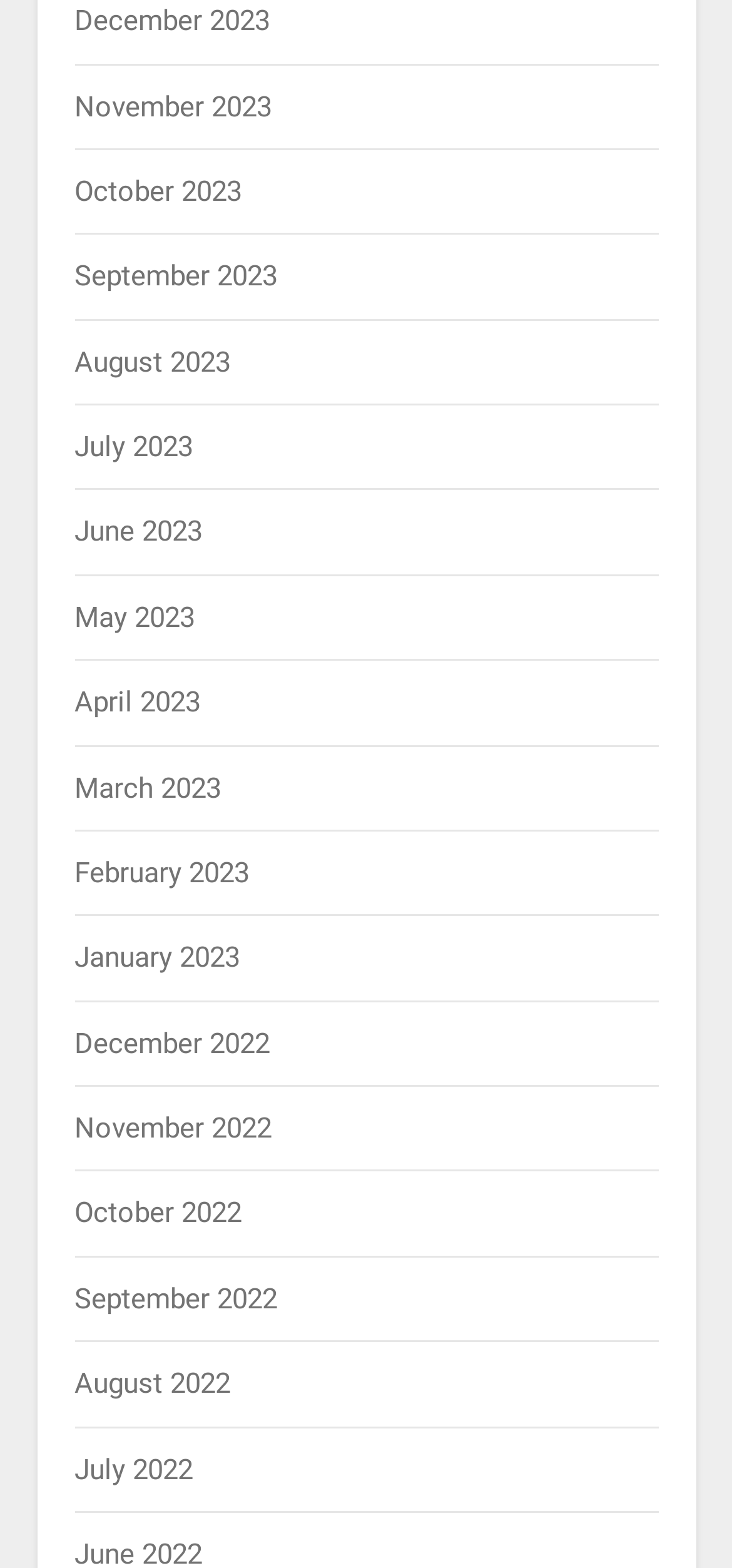Determine the bounding box coordinates of the clickable region to carry out the instruction: "View December 2023".

[0.101, 0.003, 0.368, 0.024]